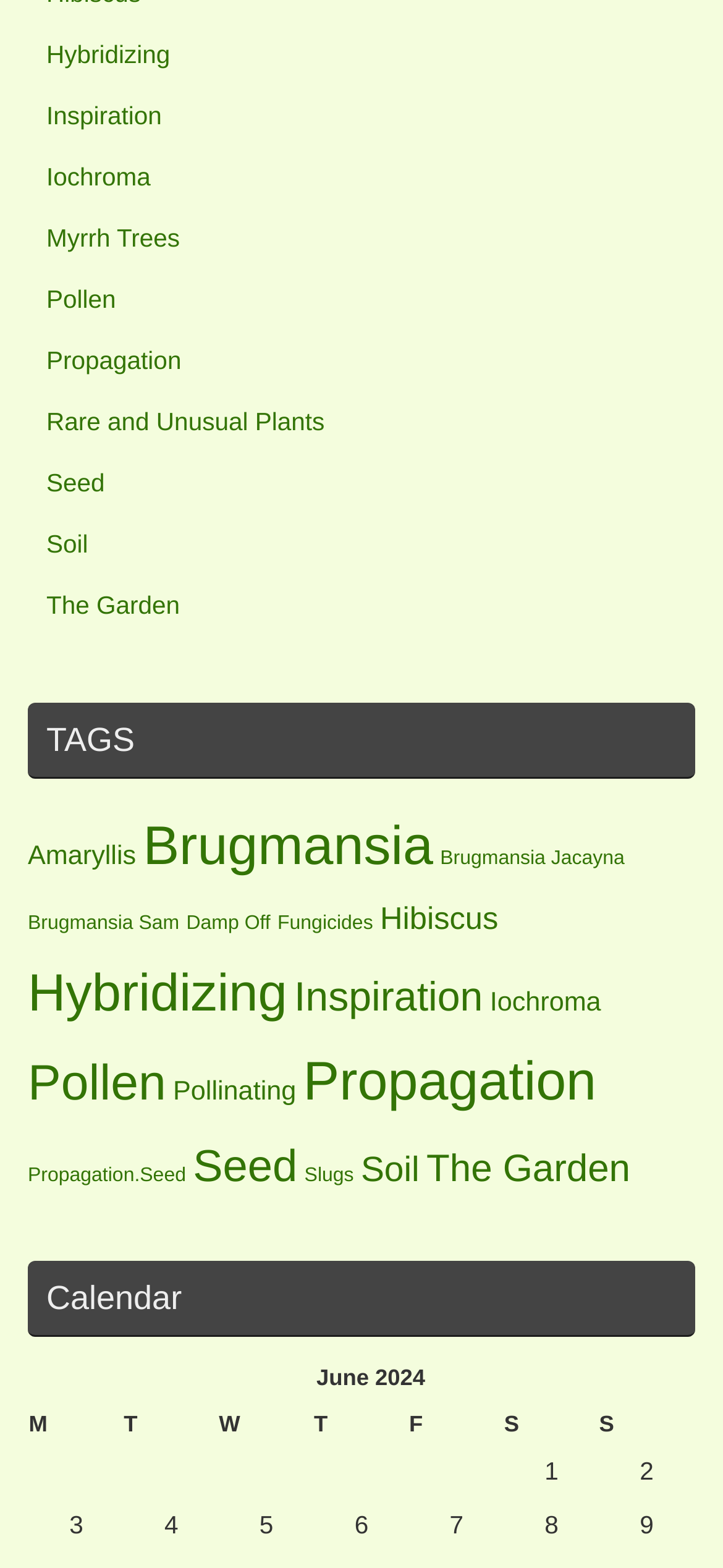Find the bounding box coordinates of the element I should click to carry out the following instruction: "go to November 2023".

None